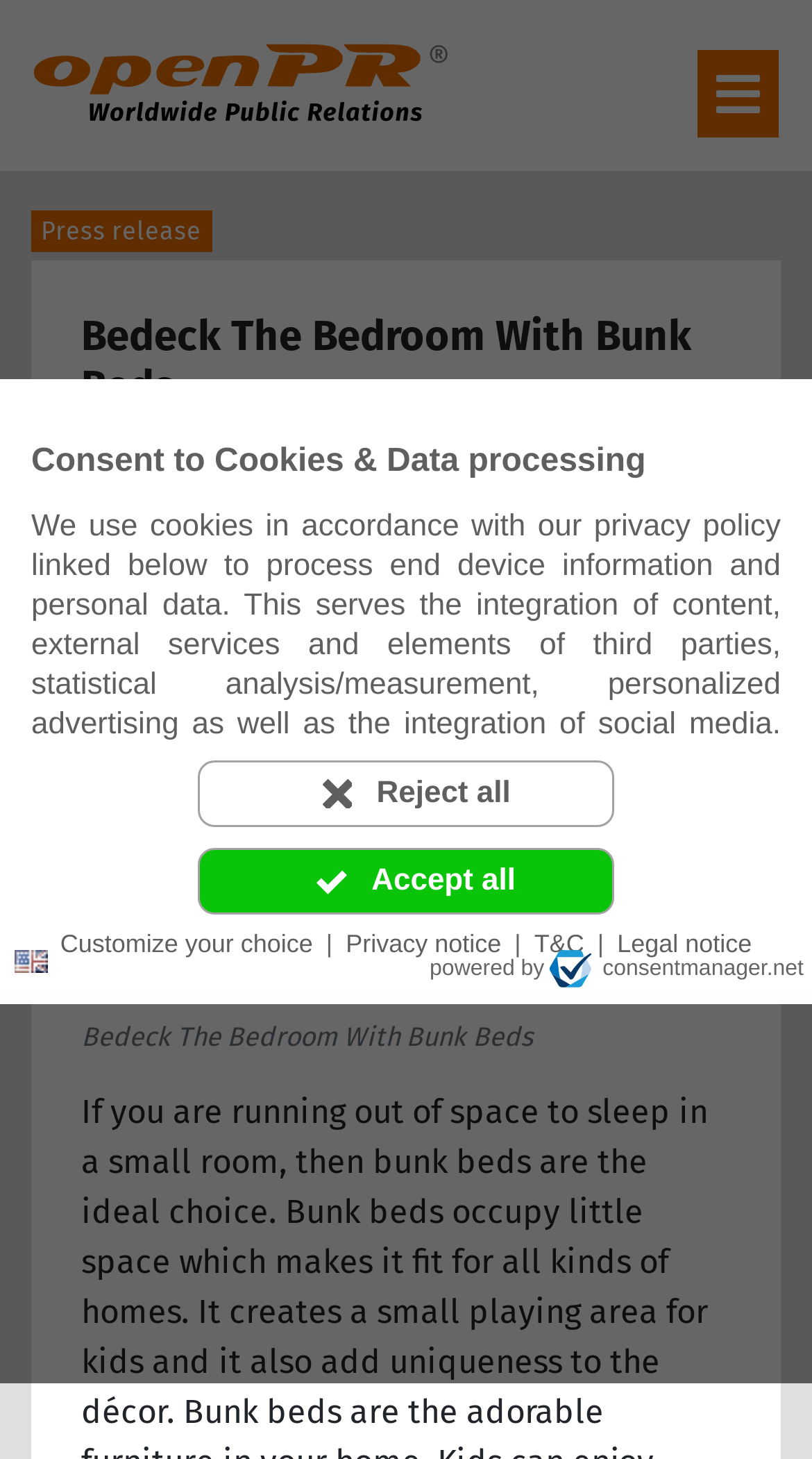What is the category of the press release?
Look at the image and respond to the question as thoroughly as possible.

I found the category of the press release by looking at the link 'Fashion, Lifestyle, Trends' which is located below the date of the press release.